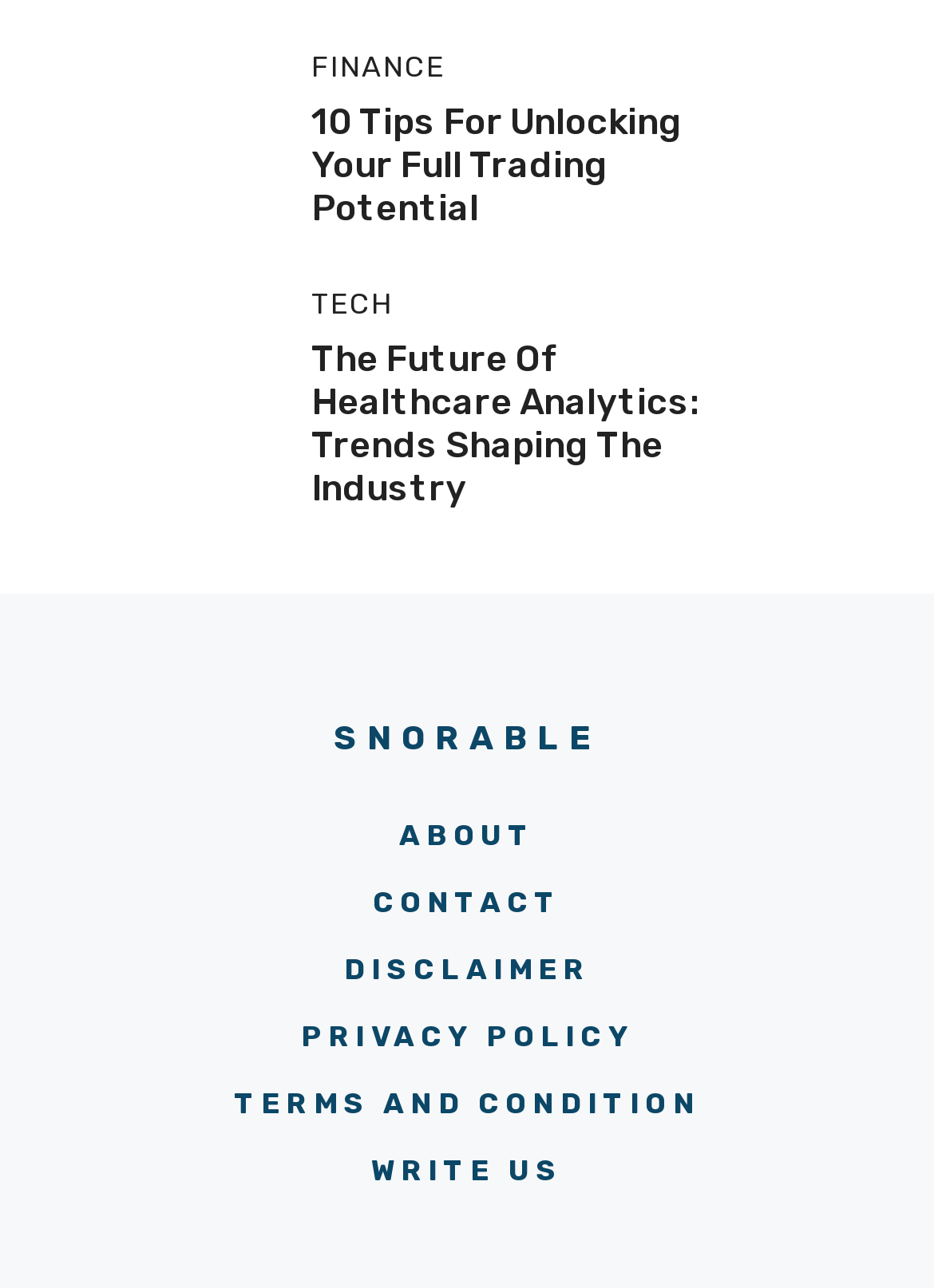Answer the question using only a single word or phrase: 
What is the last link in the footer section?

WRITE US